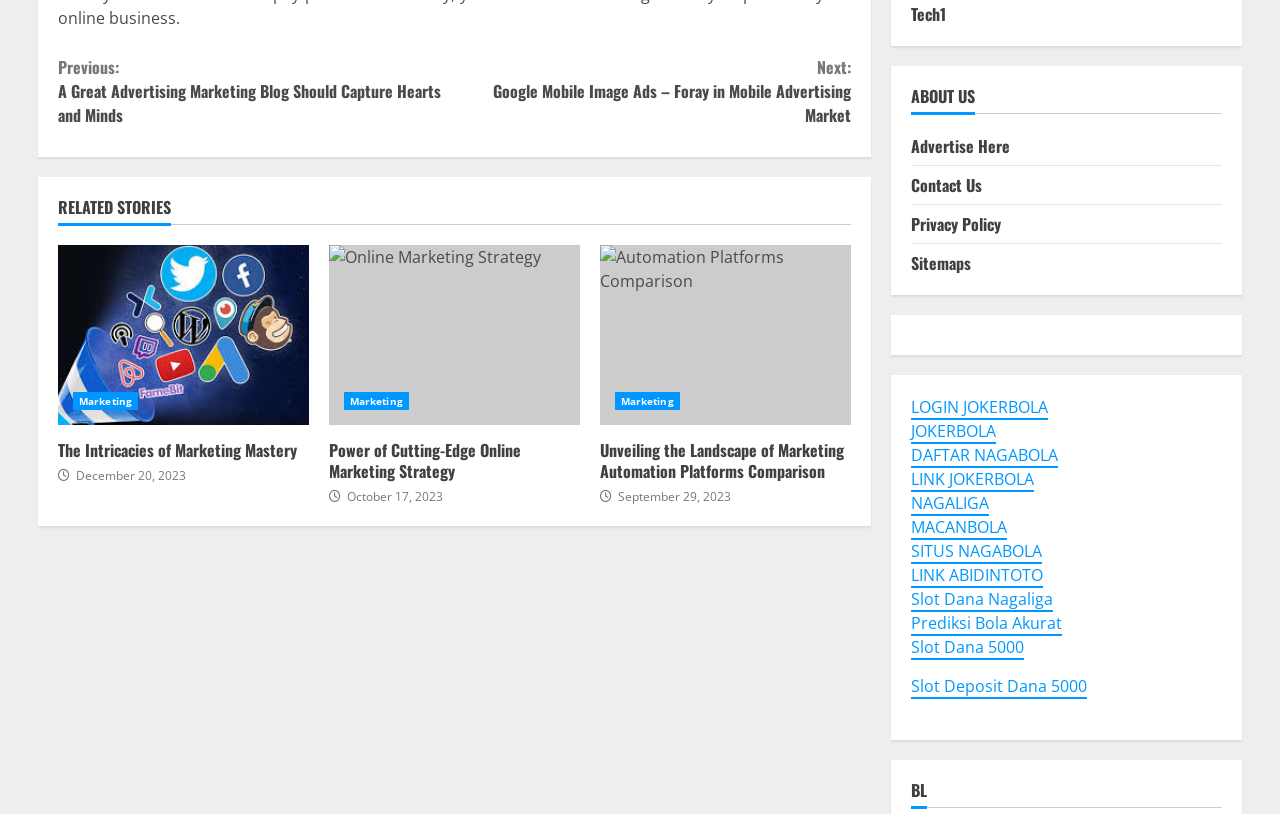How many related stories are listed on the webpage?
Answer the question with just one word or phrase using the image.

3